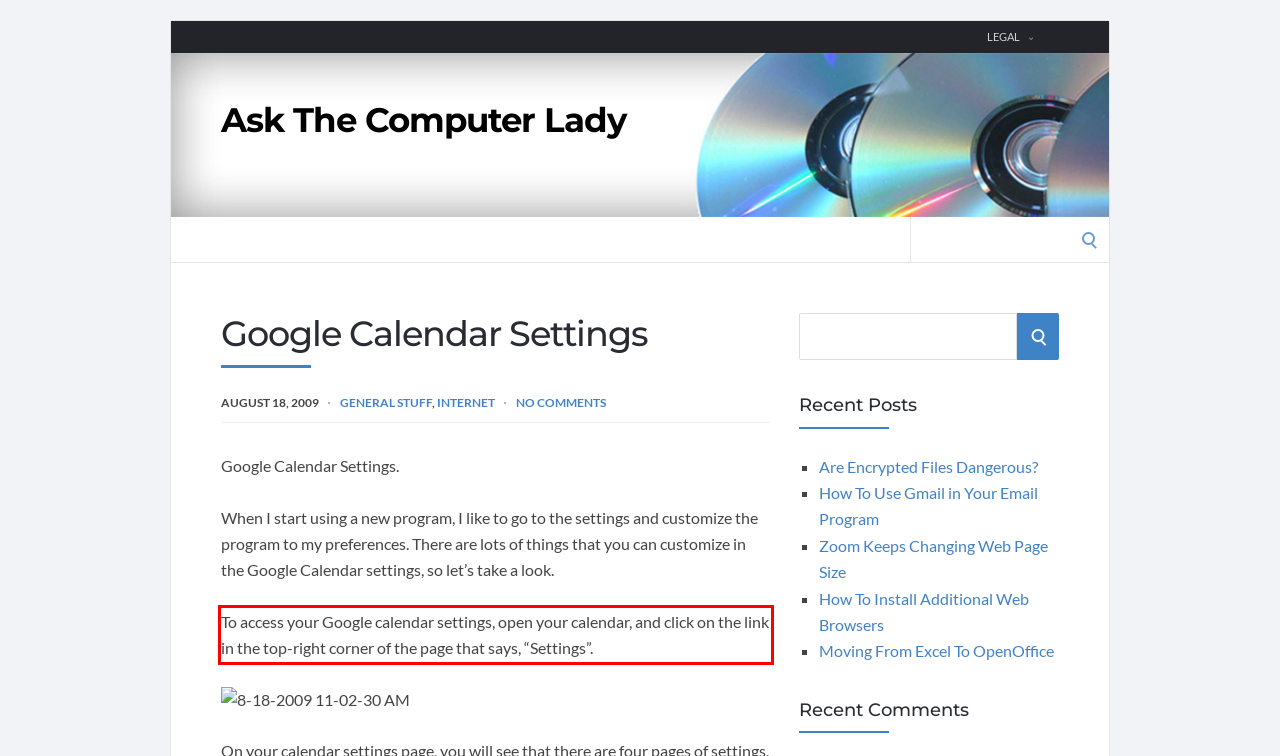Please analyze the provided webpage screenshot and perform OCR to extract the text content from the red rectangle bounding box.

To access your Google calendar settings, open your calendar, and click on the link in the top-right corner of the page that says, “Settings”.